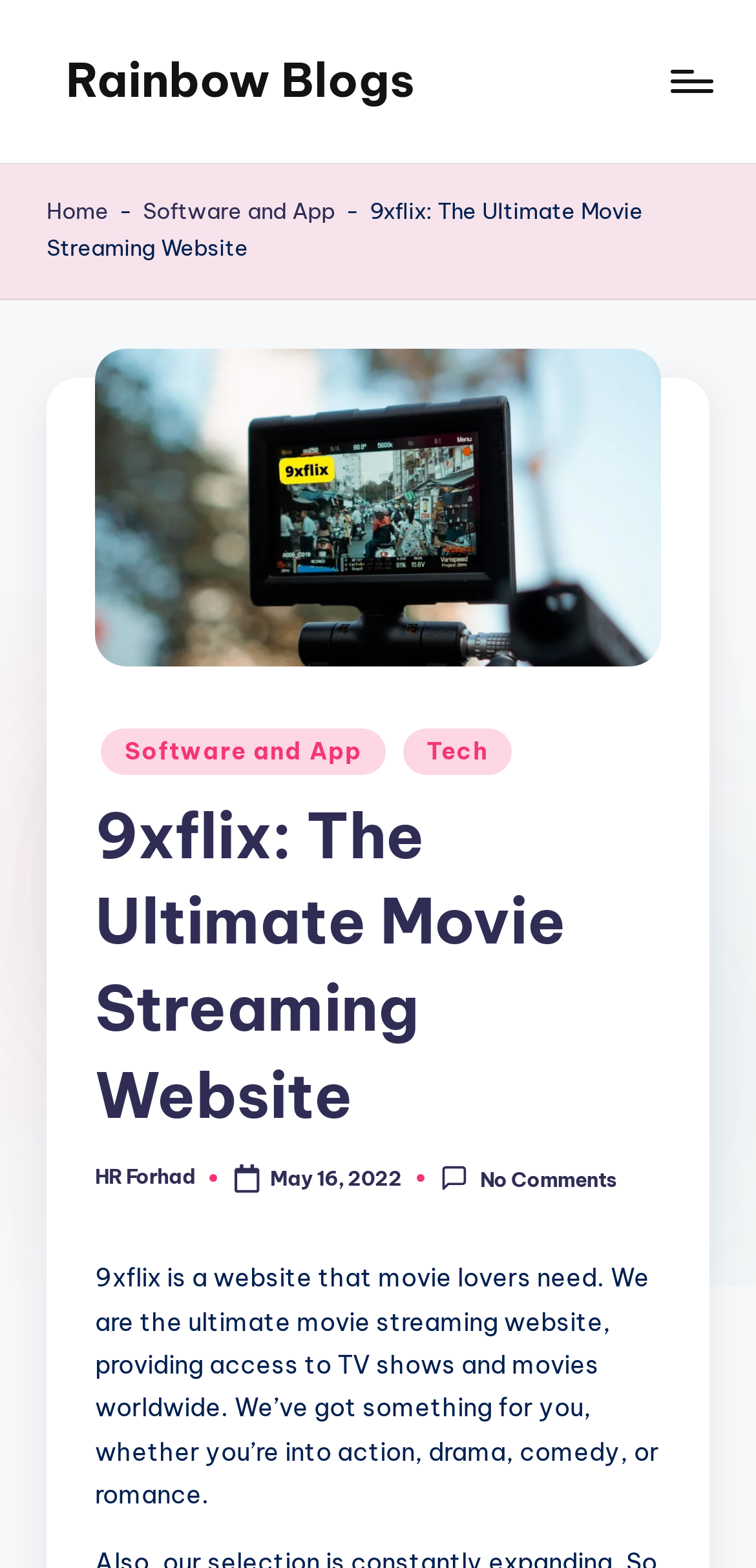Please find the main title text of this webpage.

9xflix: The Ultimate Movie Streaming Website